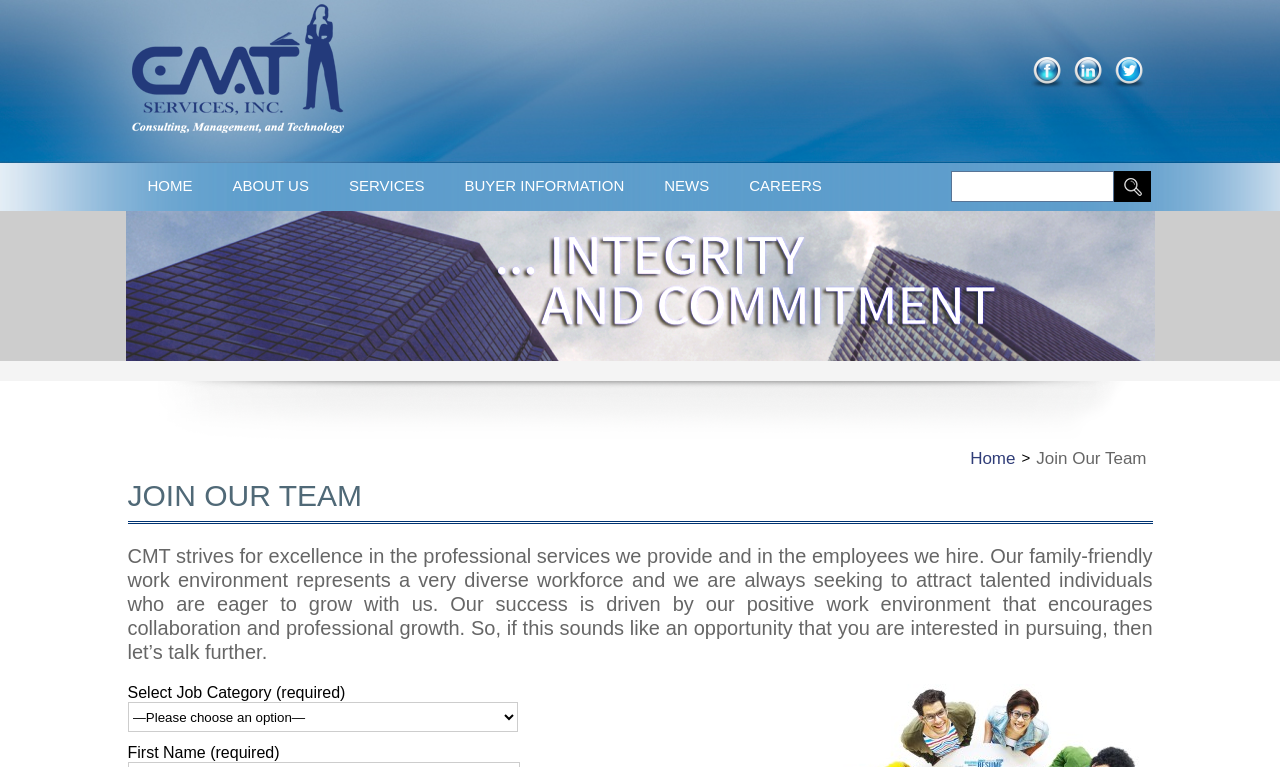Please specify the bounding box coordinates of the clickable region to carry out the following instruction: "view recent articles". The coordinates should be four float numbers between 0 and 1, in the format [left, top, right, bottom].

None